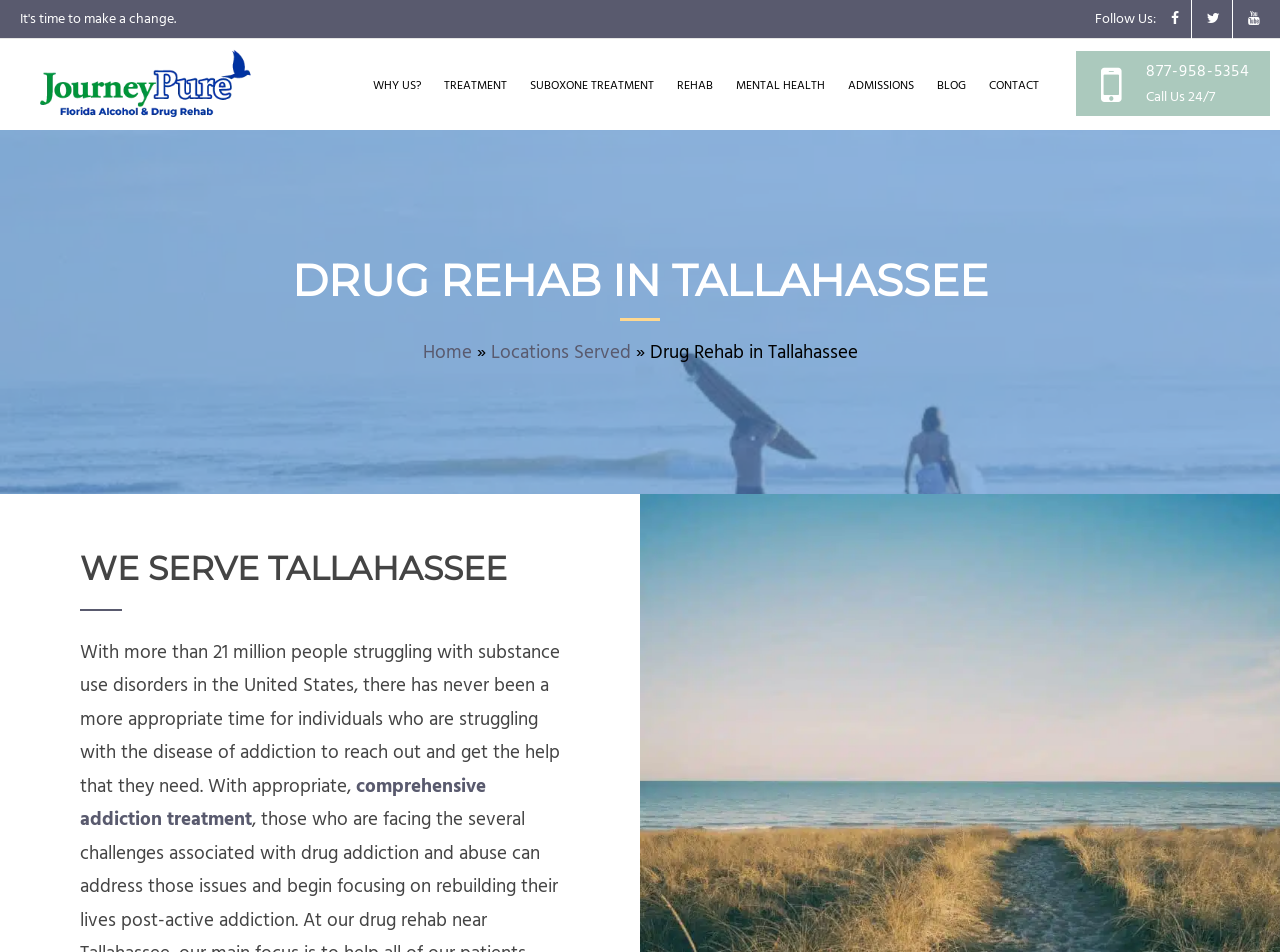Please locate and generate the primary heading on this webpage.

DRUG REHAB IN TALLAHASSEE